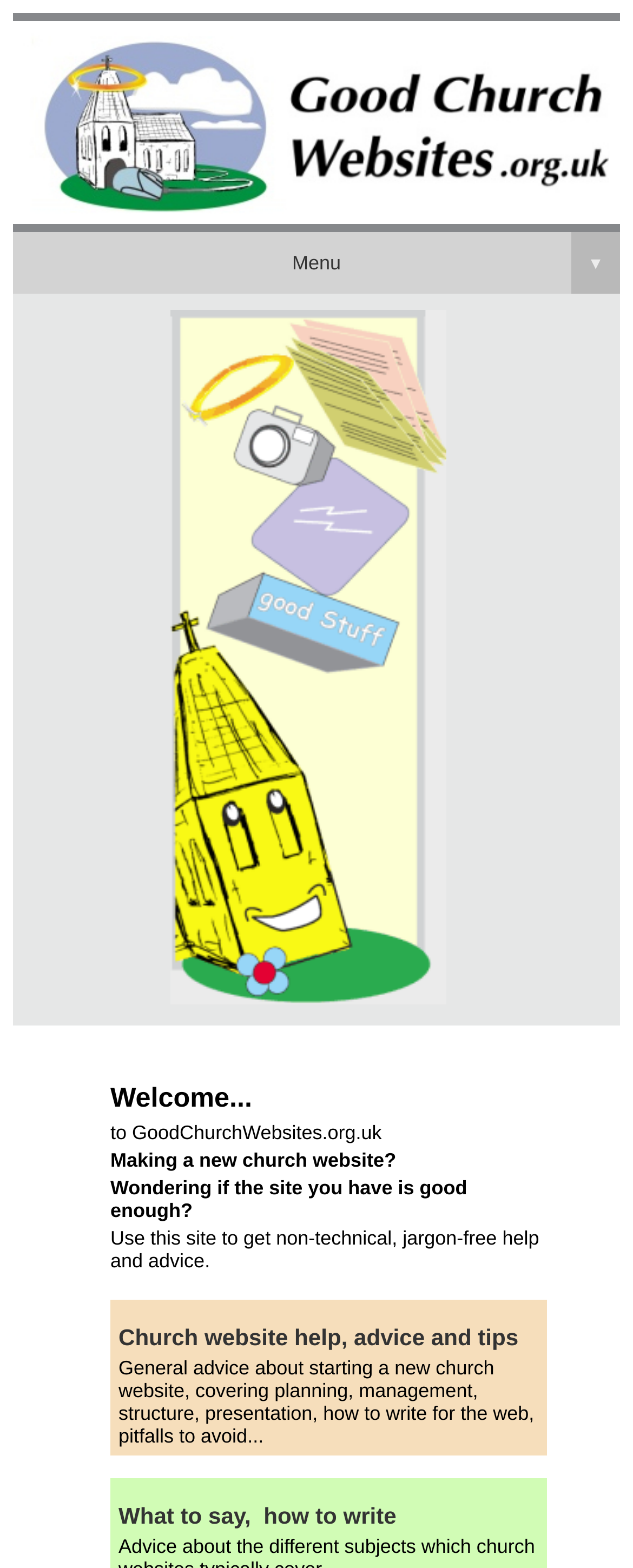Given the description of a UI element: "alt="Good Church Websites - Home"", identify the bounding box coordinates of the matching element in the webpage screenshot.

[0.021, 0.127, 0.979, 0.147]